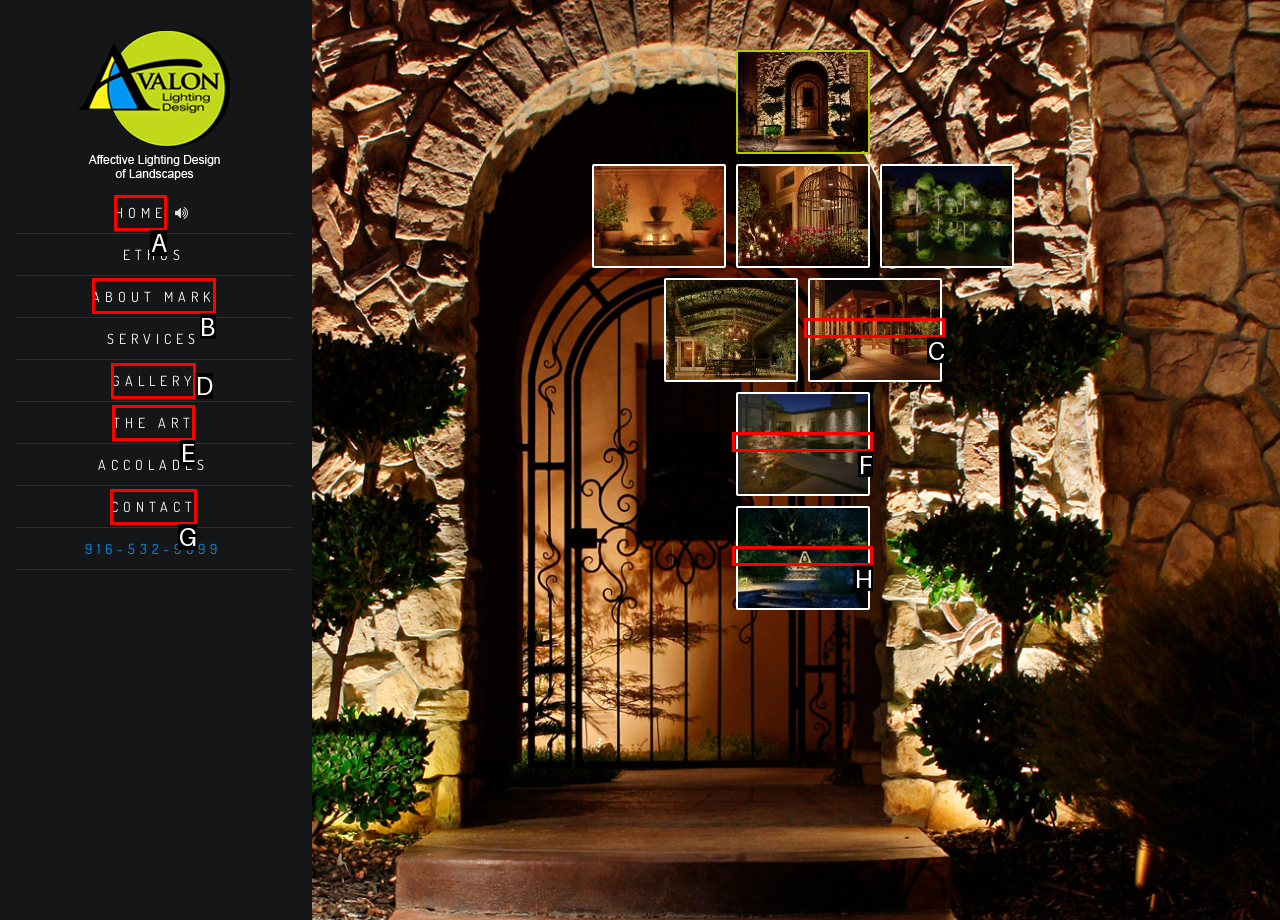Choose the letter of the option you need to click to Go to ABOUT MARK. Answer with the letter only.

B